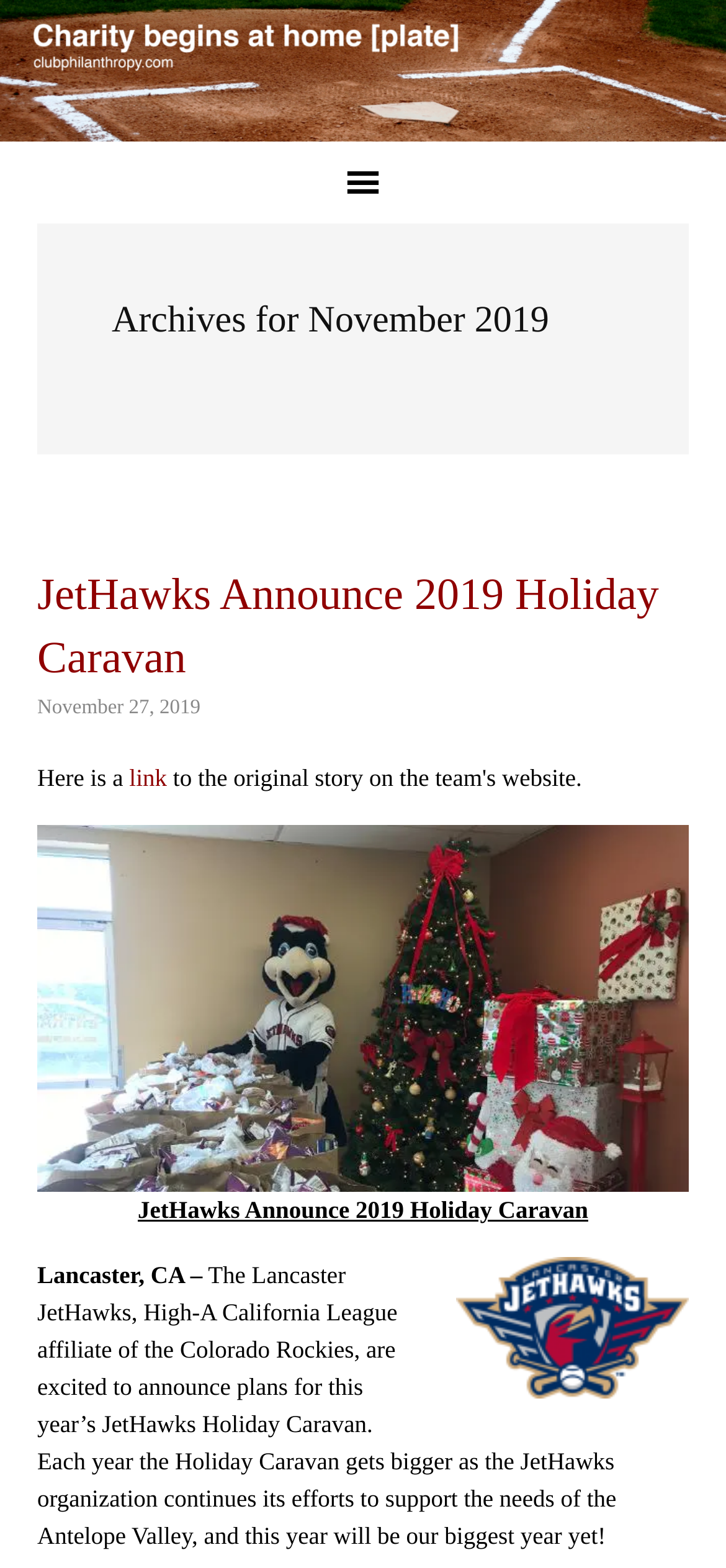Using the given description, provide the bounding box coordinates formatted as (top-left x, top-left y, bottom-right x, bottom-right y), with all values being floating point numbers between 0 and 1. Description: link

[0.178, 0.488, 0.23, 0.505]